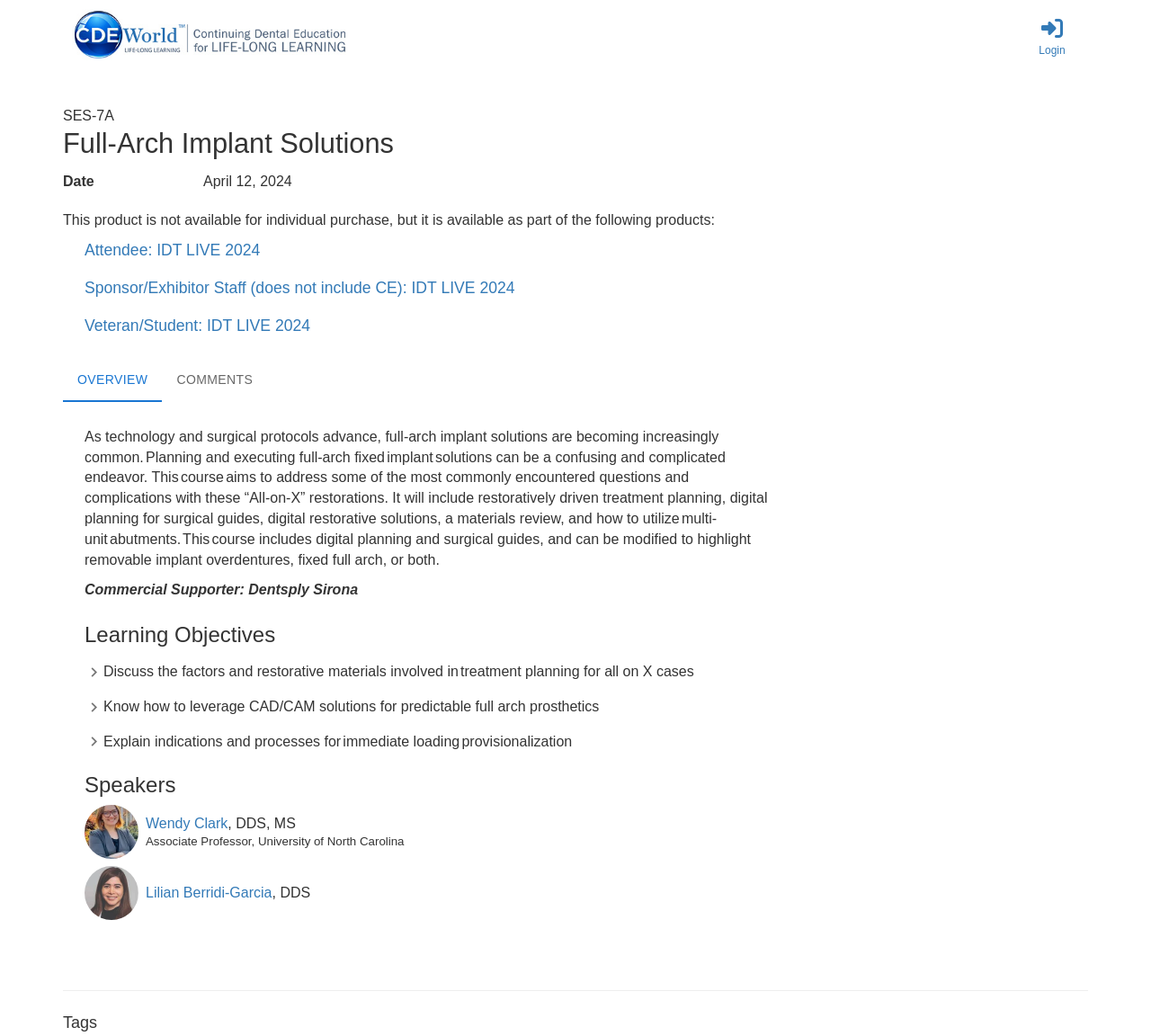How many tabs are available in the tablist?
Please give a detailed and elaborate explanation in response to the question.

The number of tabs available in the tablist can be determined by looking at the tablist section on the webpage, where two tabs 'OVERVIEW' and 'COMMENTS' are listed.